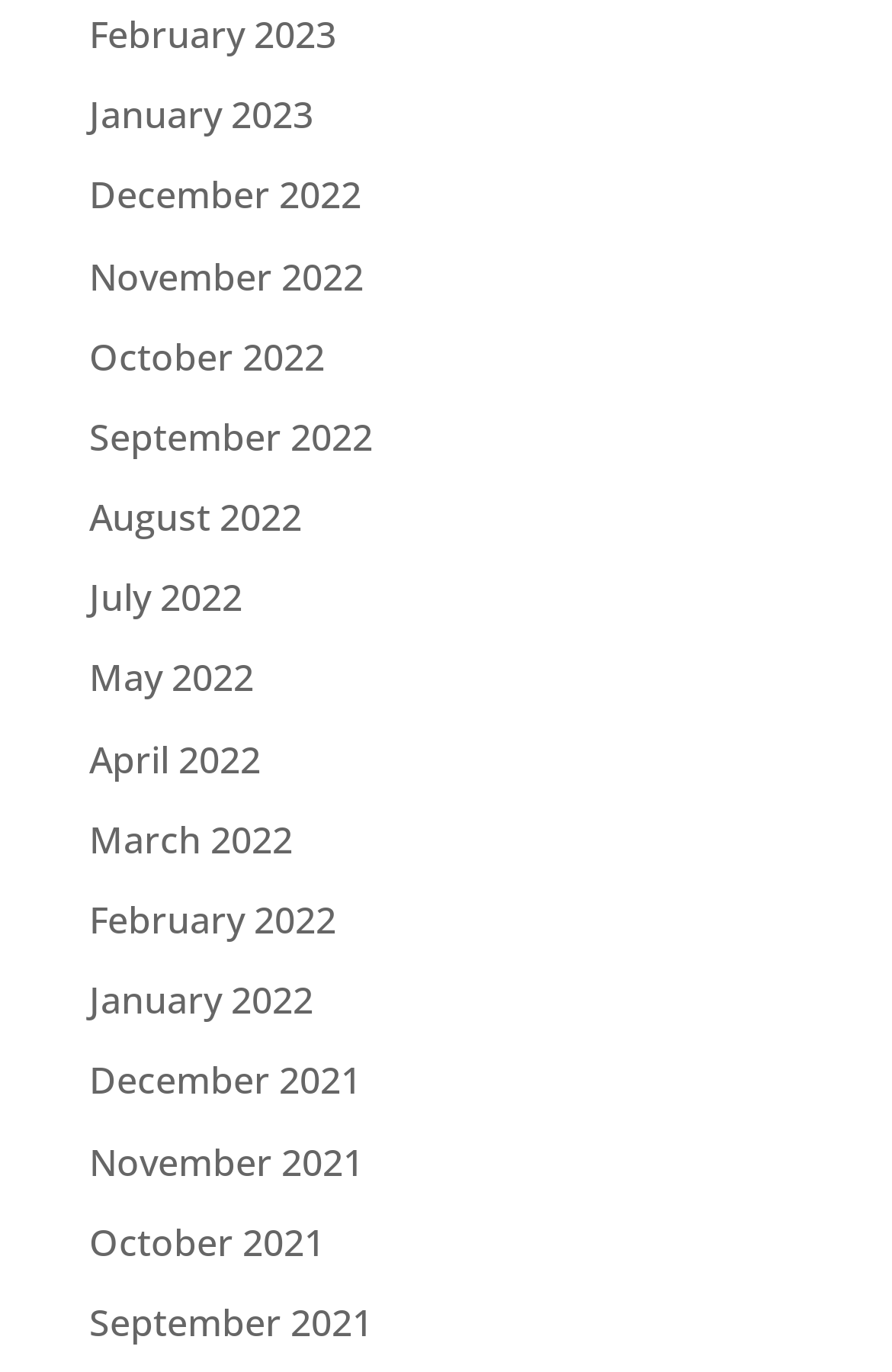Using the element description: "November 2021", determine the bounding box coordinates for the specified UI element. The coordinates should be four float numbers between 0 and 1, [left, top, right, bottom].

[0.1, 0.828, 0.408, 0.865]